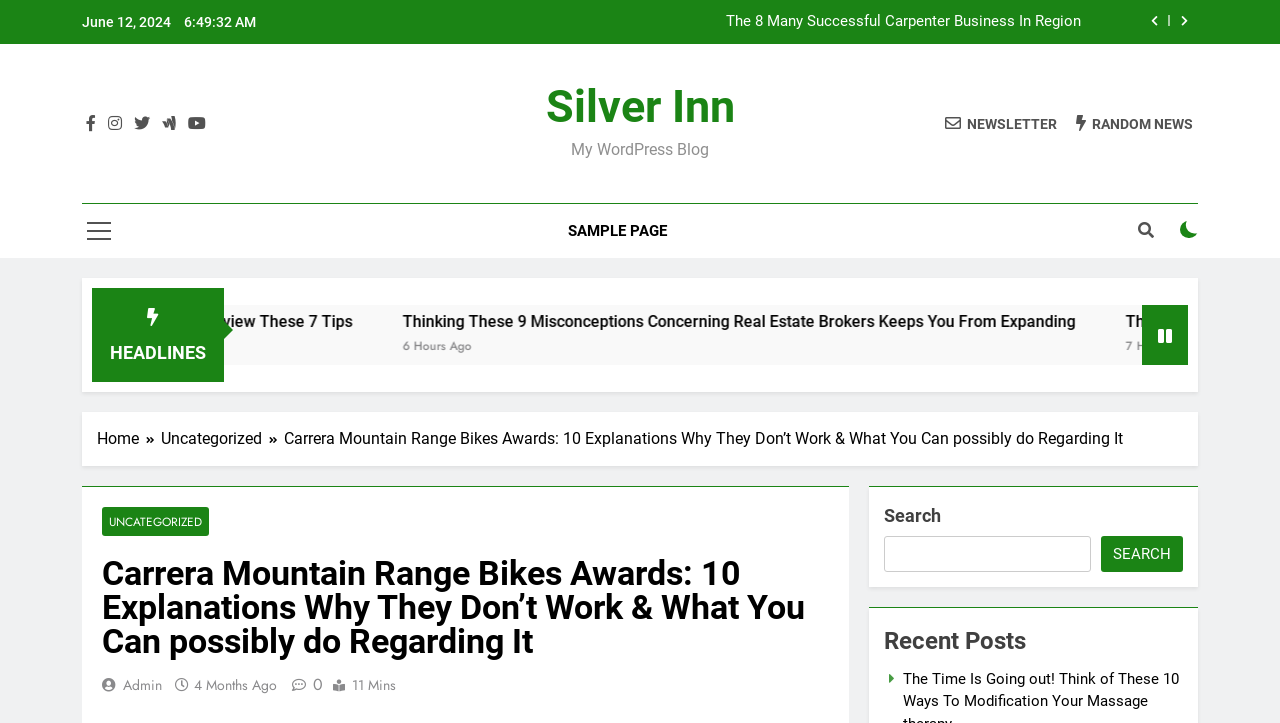How long ago was the current post published?
Answer the question with just one word or phrase using the image.

4 Months Ago